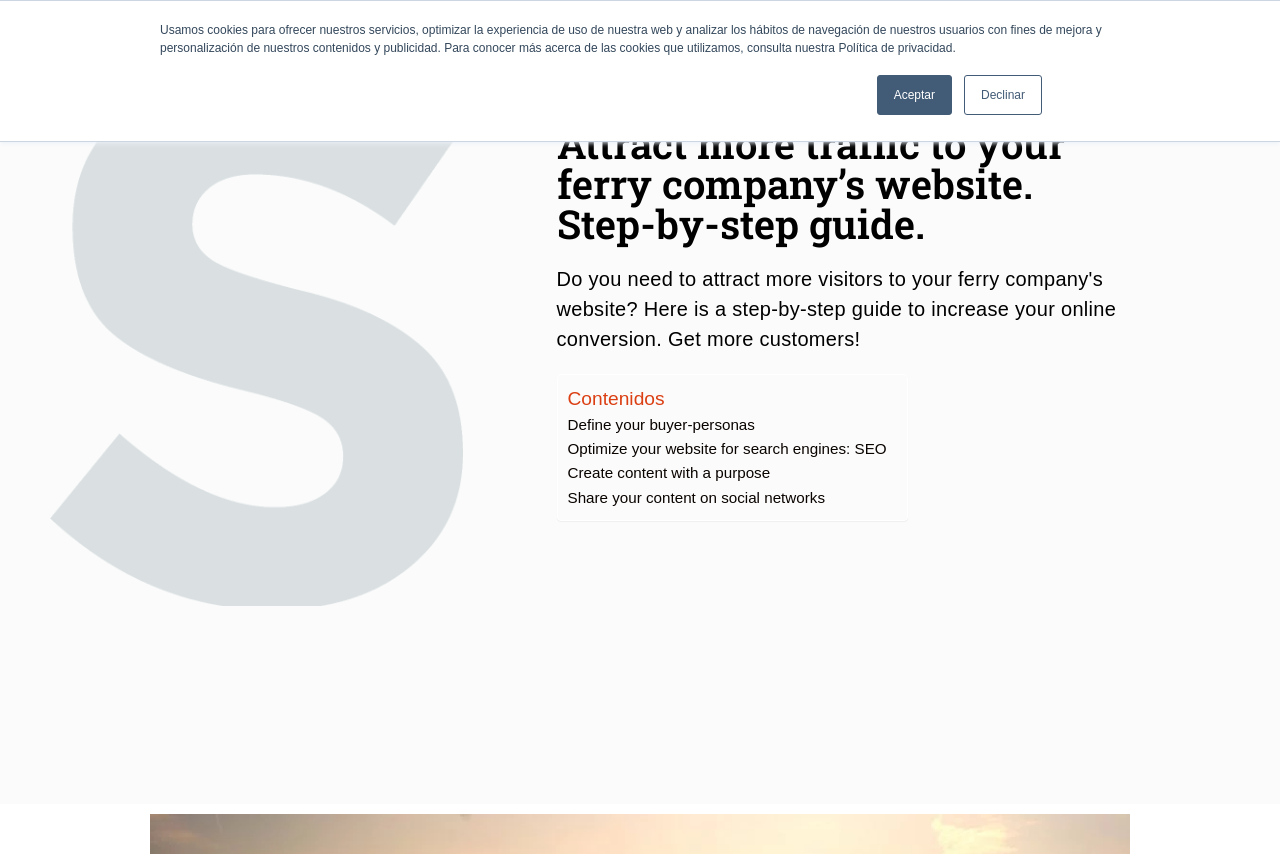Using the information in the image, give a detailed answer to the following question: What is the purpose of the website?

Based on the webpage's content, it appears to be a guide for ferry companies to increase their online conversion and attract more visitors to their website. The heading 'Attract more traffic to your ferry company’s website. Step-by-step guide.' and the links to various steps such as 'Define your buyer-personas' and 'Optimize your website for search engines: SEO' suggest that the website is providing a step-by-step guide to achieve this purpose.